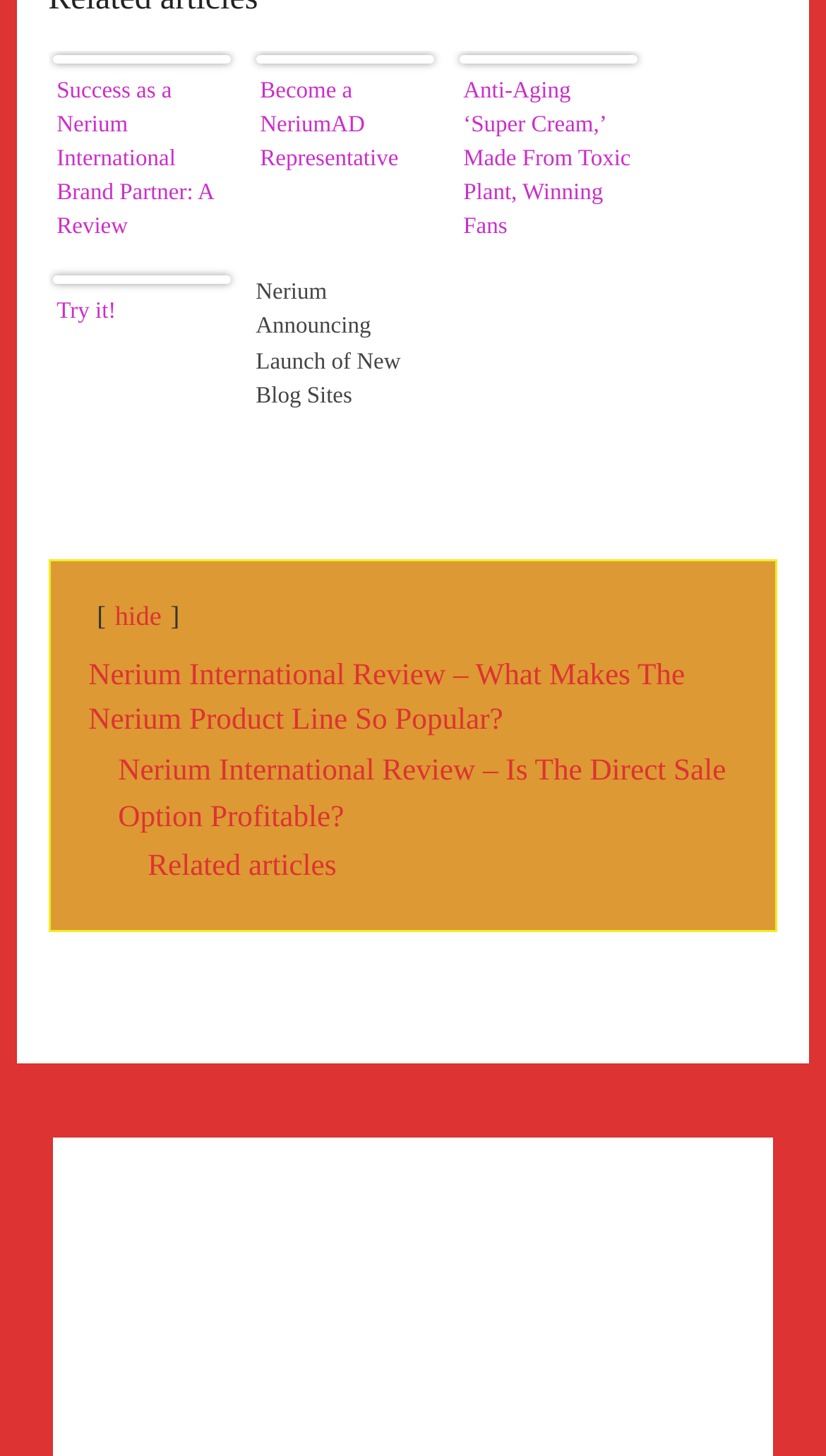Identify and provide the bounding box coordinates of the UI element described: "Related articles". The coordinates should be formatted as [left, top, right, bottom], with each number being a float between 0 and 1.

[0.179, 0.584, 0.407, 0.607]